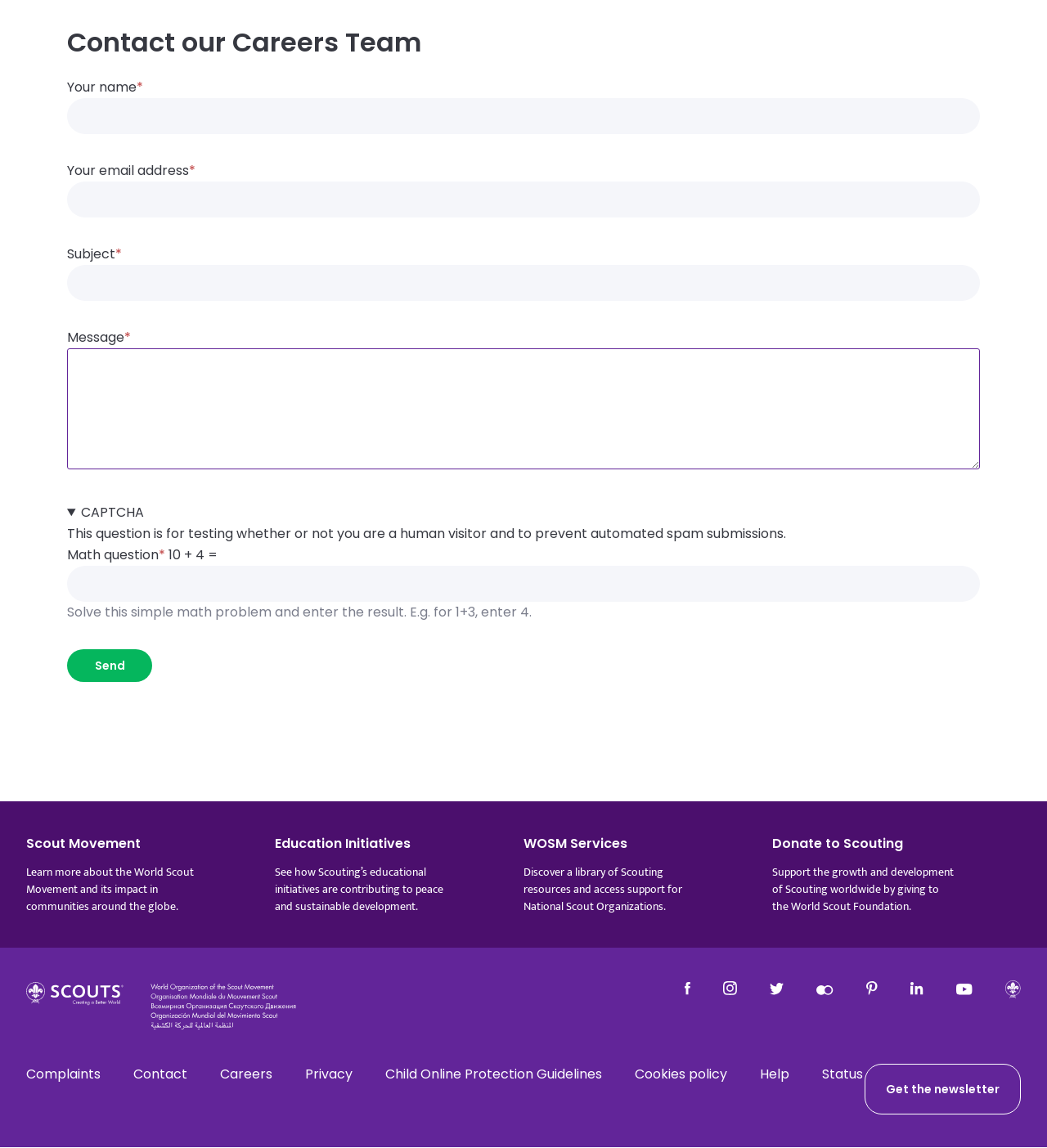Use a single word or phrase to answer the question:
What is the math question in the CAPTCHA?

10 + 4 =